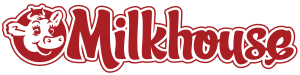What is the main focus of Milkhouse's fundraising initiatives?
Please ensure your answer to the question is detailed and covers all necessary aspects.

The main focus of Milkhouse's fundraising initiatives is local organizations because the caption states that the brand is associated with community engagement and fundraising efforts, particularly those aimed at supporting local organizations.